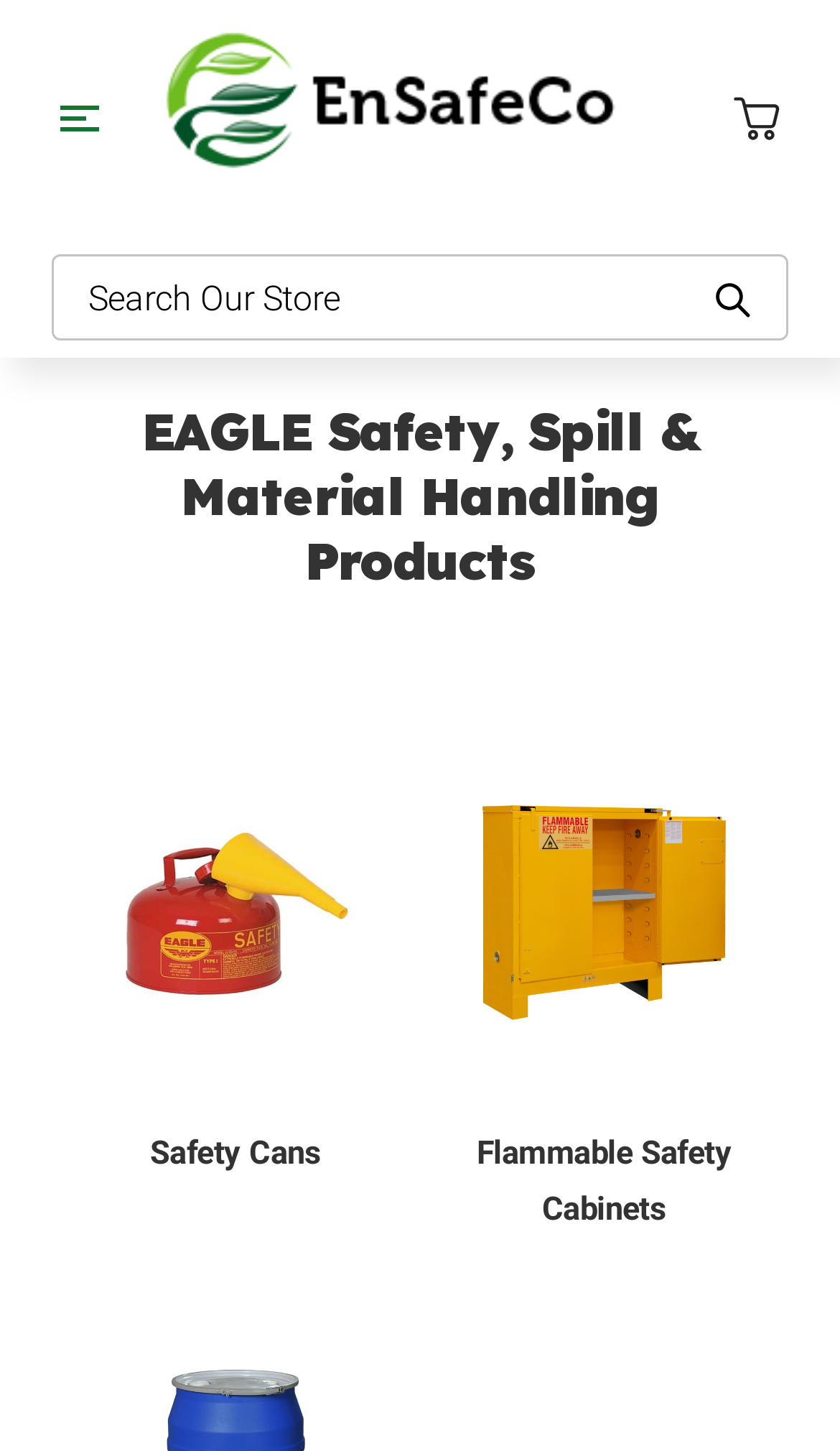How many main categories of products are listed on the webpage?
Please provide a detailed answer to the question.

The webpage lists two main categories of products, namely 'Safety Cans' and 'Flammable Safety Cabinets', which are presented as links on the webpage.